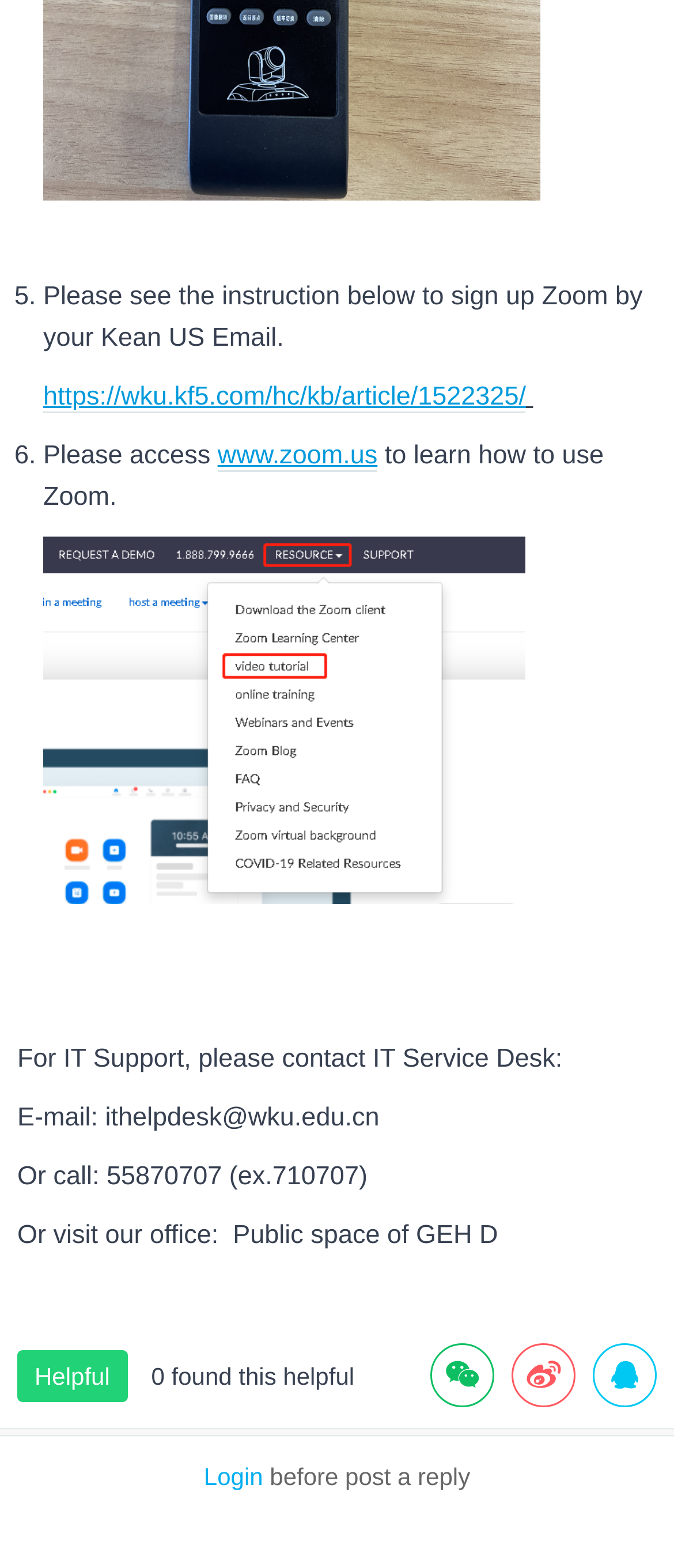Consider the image and give a detailed and elaborate answer to the question: 
What is the phone number for IT Support?

The phone number for IT Support is mentioned in the text 'Or call: 55870707 (ex.710707)'. This is provided as a contact method for IT Support, along with an email address and office location.